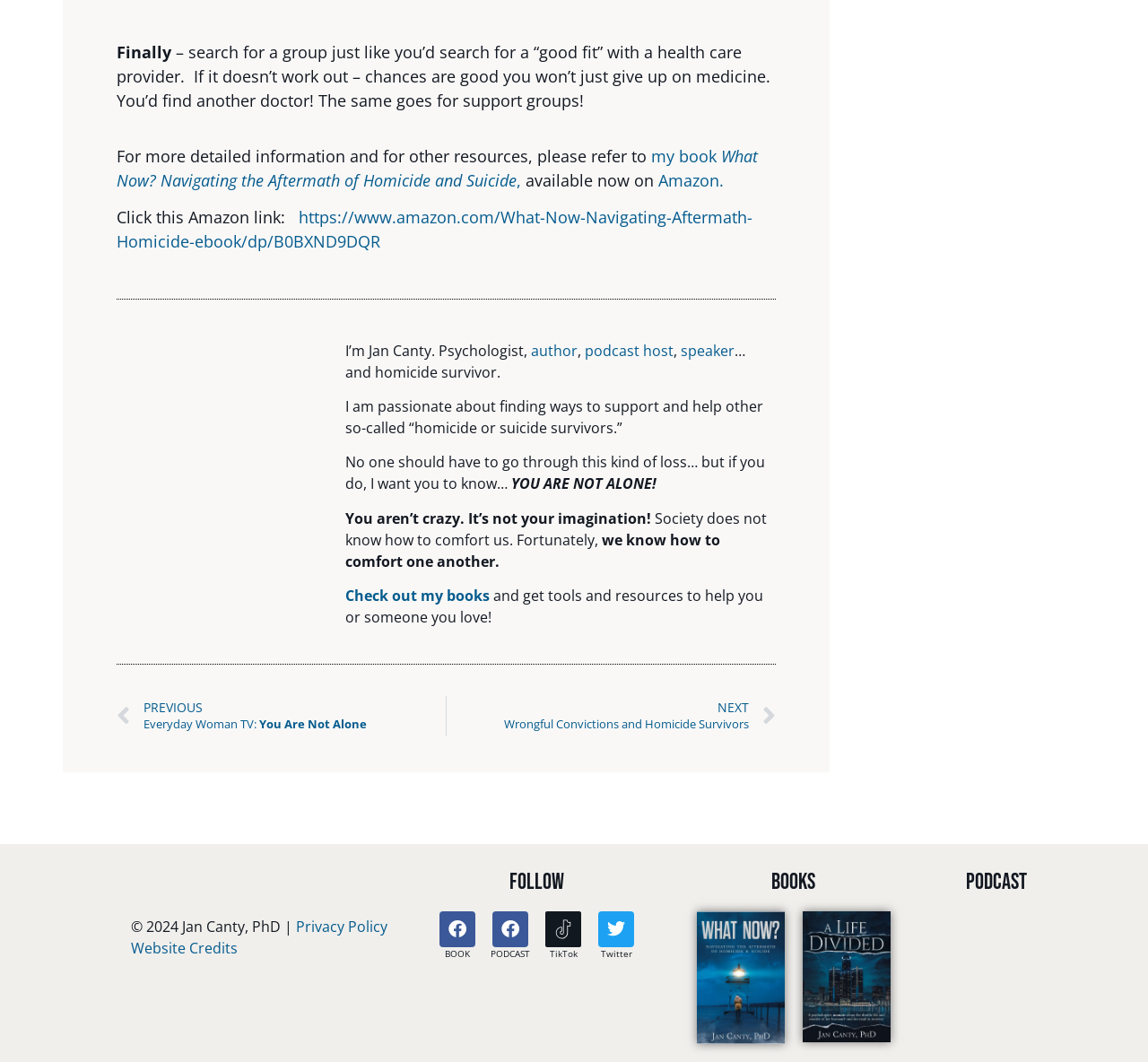What is the theme of the webpage?
Please answer the question with as much detail and depth as you can.

The webpage appears to be focused on providing support and resources for people who have lost loved ones to homicide or suicide. This can be inferred from the text 'I am passionate about finding ways to support and help other so-called “homicide or suicide survivors.”' and the overall tone of the webpage.